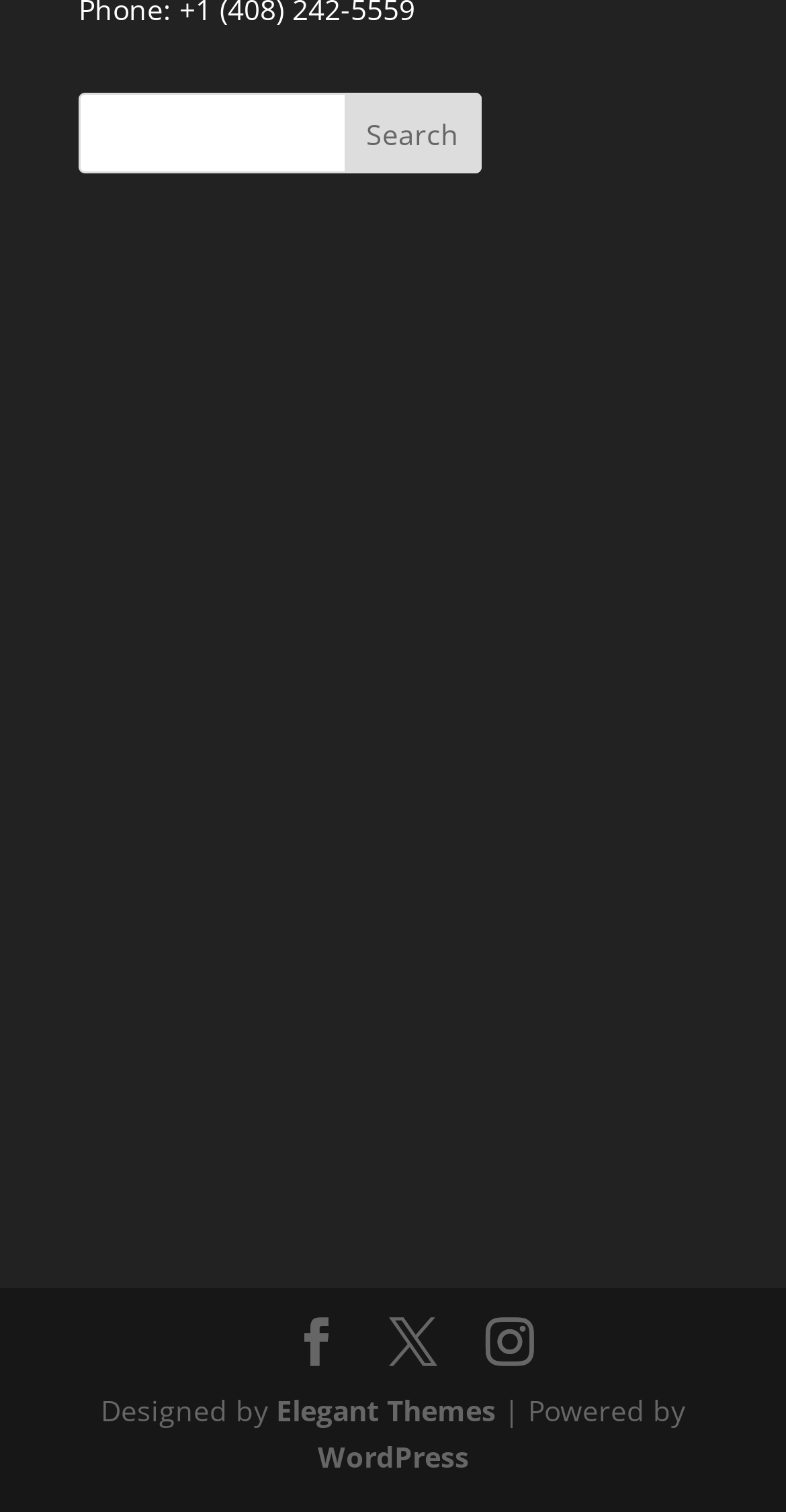How many social media links are present at the bottom of the webpage?
Based on the image, give a one-word or short phrase answer.

3